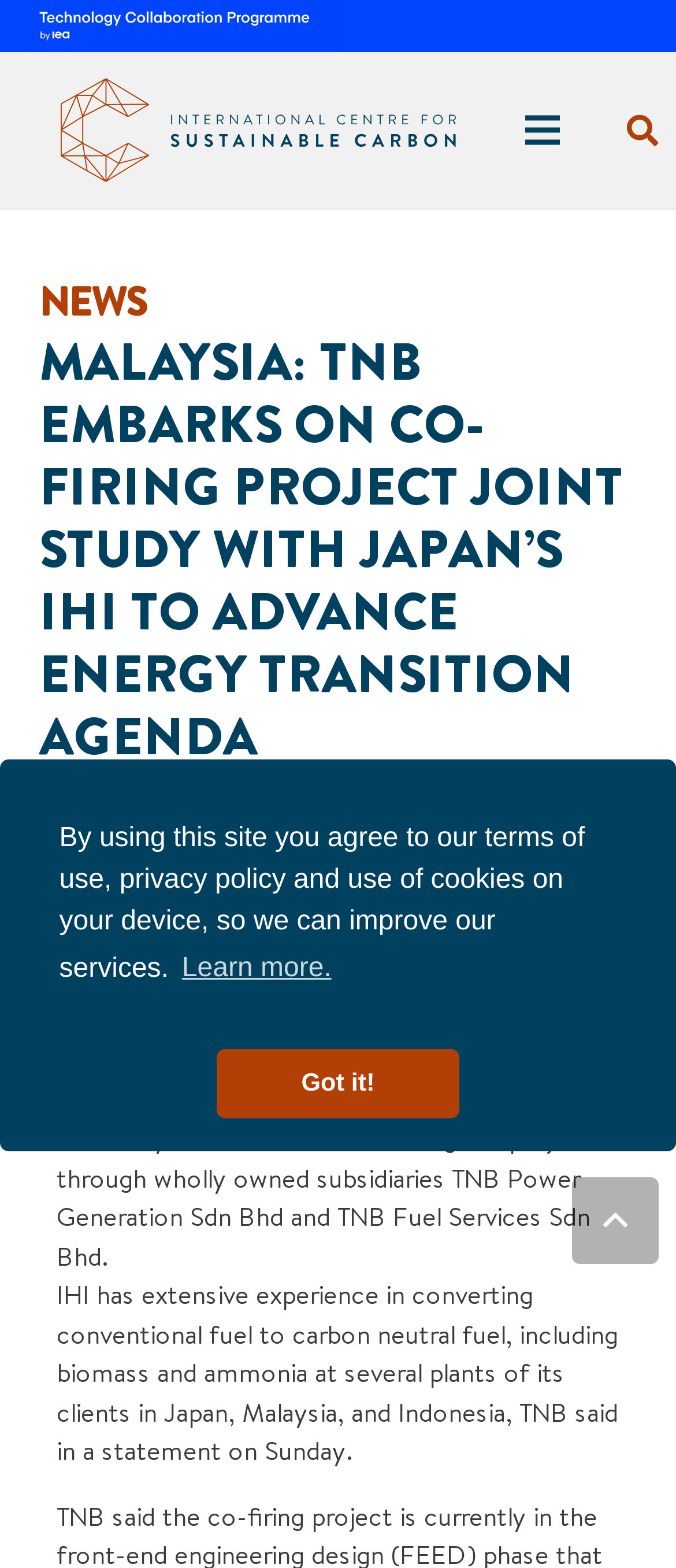Given the element description "Learn more." in the screenshot, predict the bounding box coordinates of that UI element.

[0.261, 0.601, 0.498, 0.635]